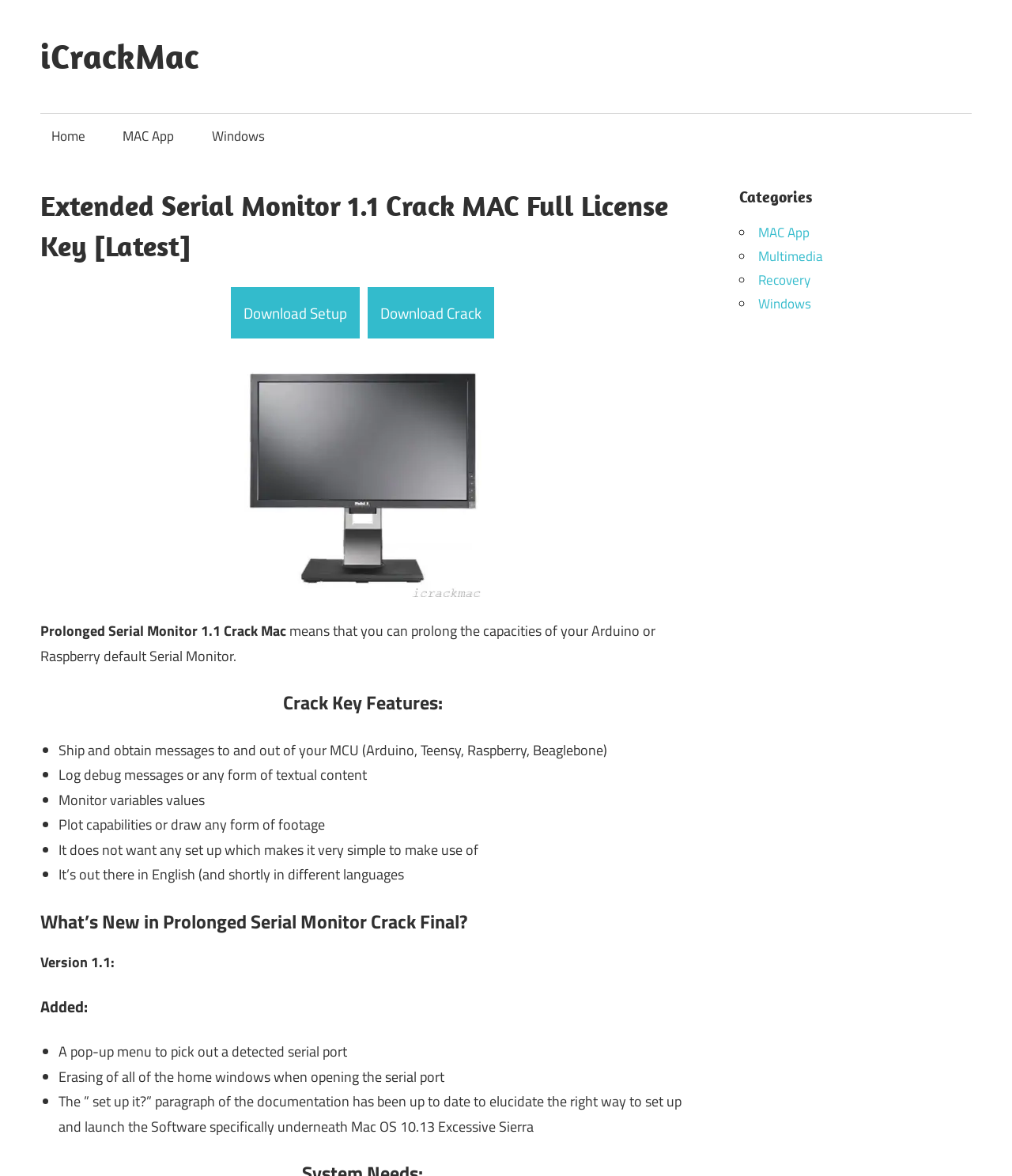Please find the top heading of the webpage and generate its text.

Extended Serial Monitor 1.1 Crack MAC Full License Key [Latest]